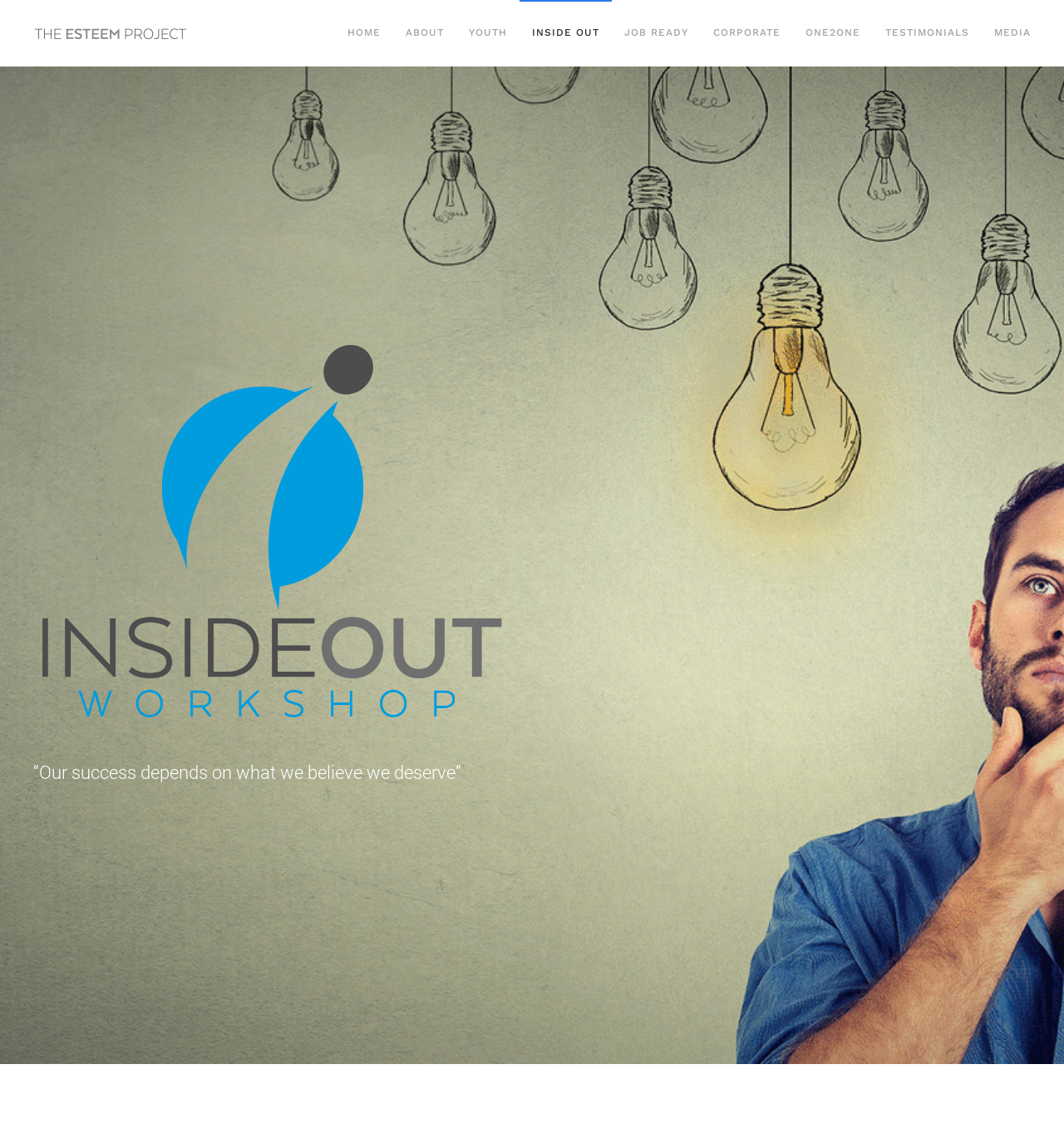Please provide a comprehensive answer to the question based on the screenshot: What is the vertical position of the quote relative to the menu?

I compared the y1 and y2 coordinates of the quote element and the menu items, and found that the quote is positioned below the menu.